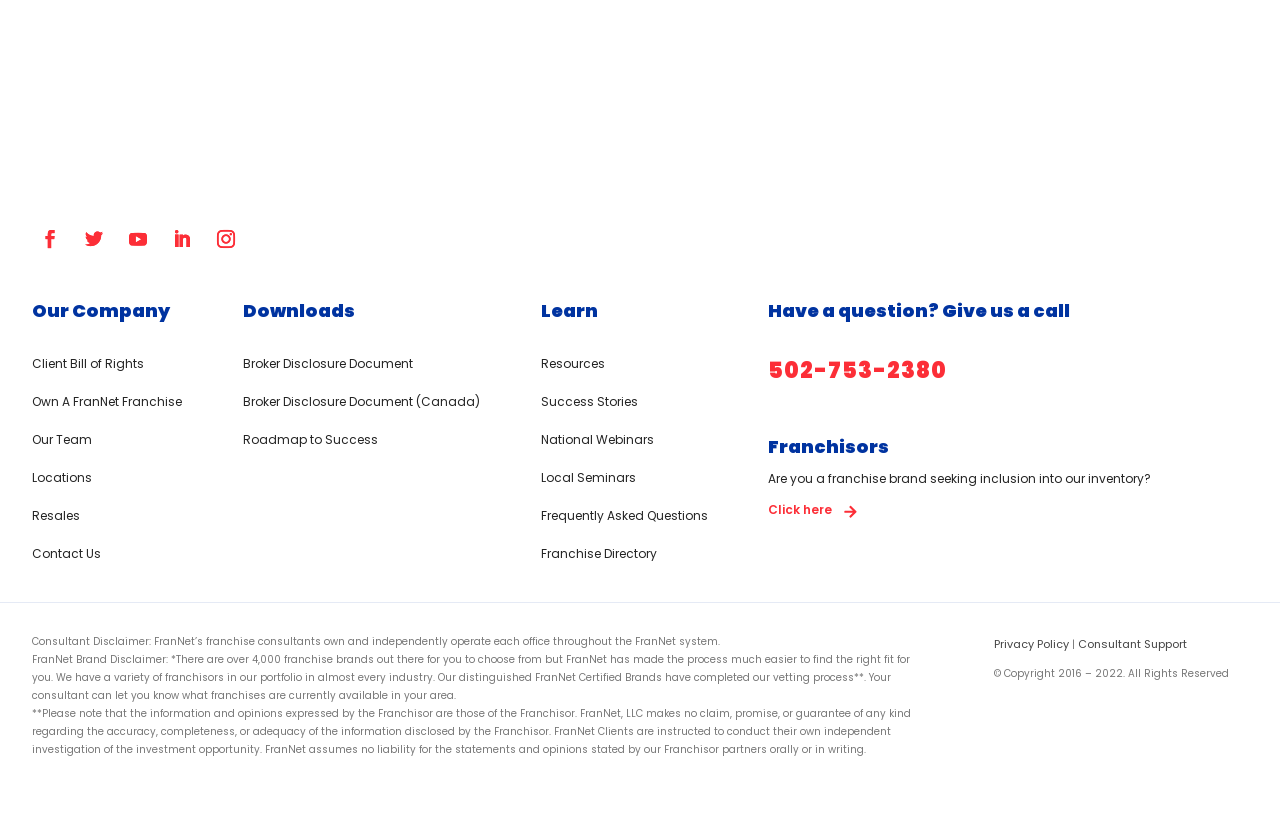What is the copyright year range? From the image, respond with a single word or brief phrase.

2016-2022